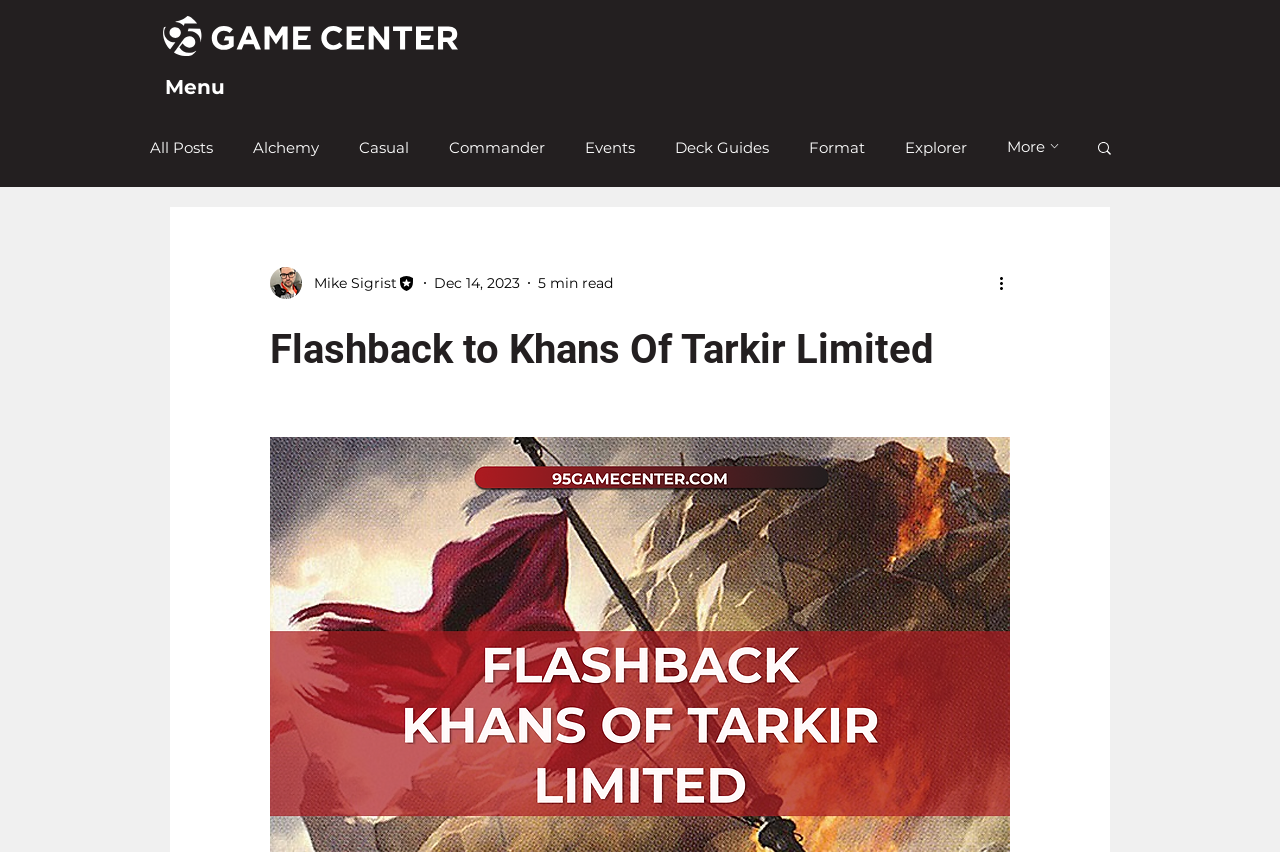From the given element description: "More", find the bounding box for the UI element. Provide the coordinates as four float numbers between 0 and 1, in the order [left, top, right, bottom].

[0.787, 0.159, 0.831, 0.186]